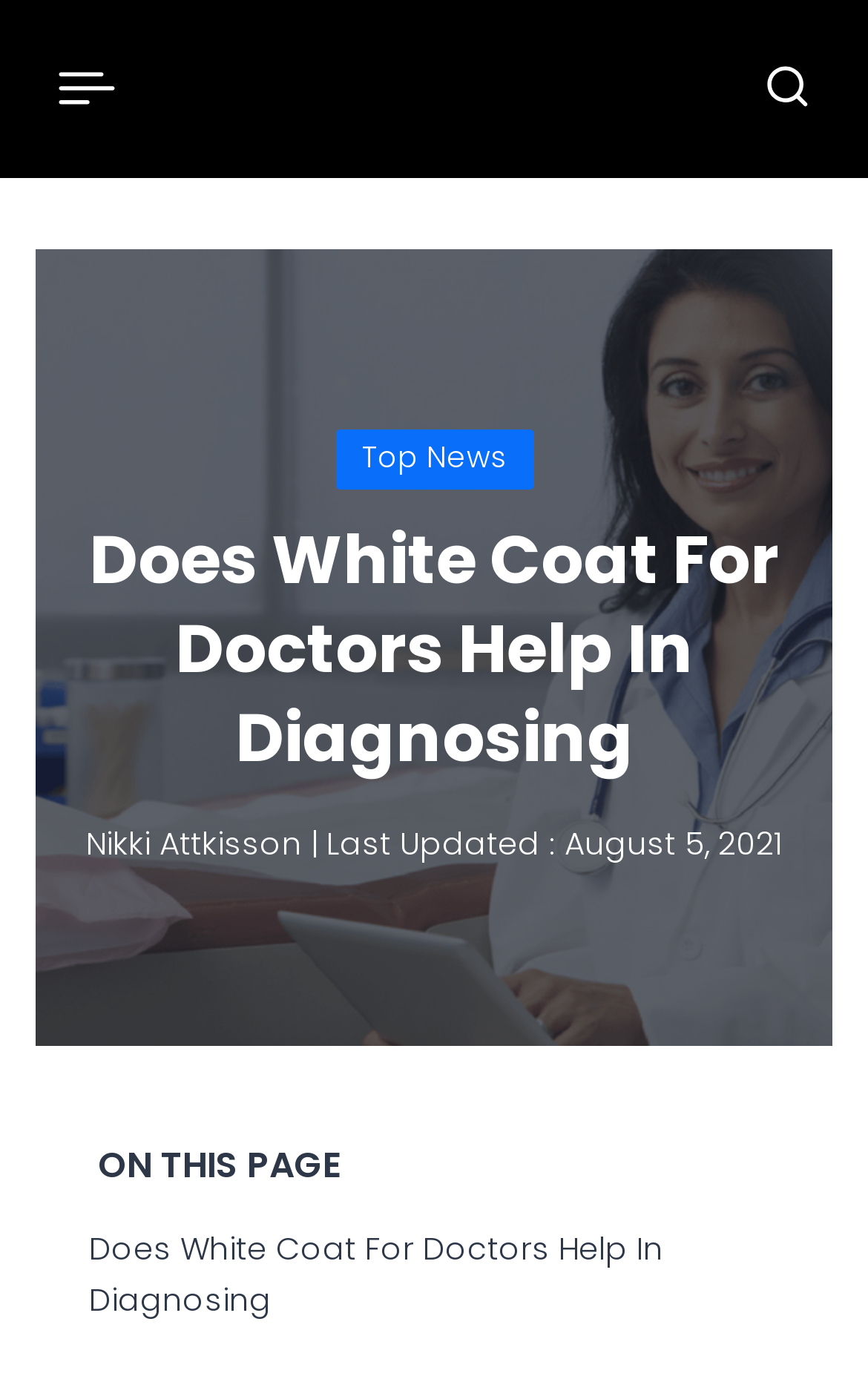Locate the UI element described by Top News in the provided webpage screenshot. Return the bounding box coordinates in the format (top-left x, top-left y, bottom-right x, bottom-right y), ensuring all values are between 0 and 1.

[0.417, 0.312, 0.583, 0.342]